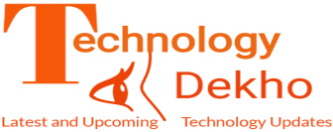Answer briefly with one word or phrase:
What does the logo element resemble?

An eye